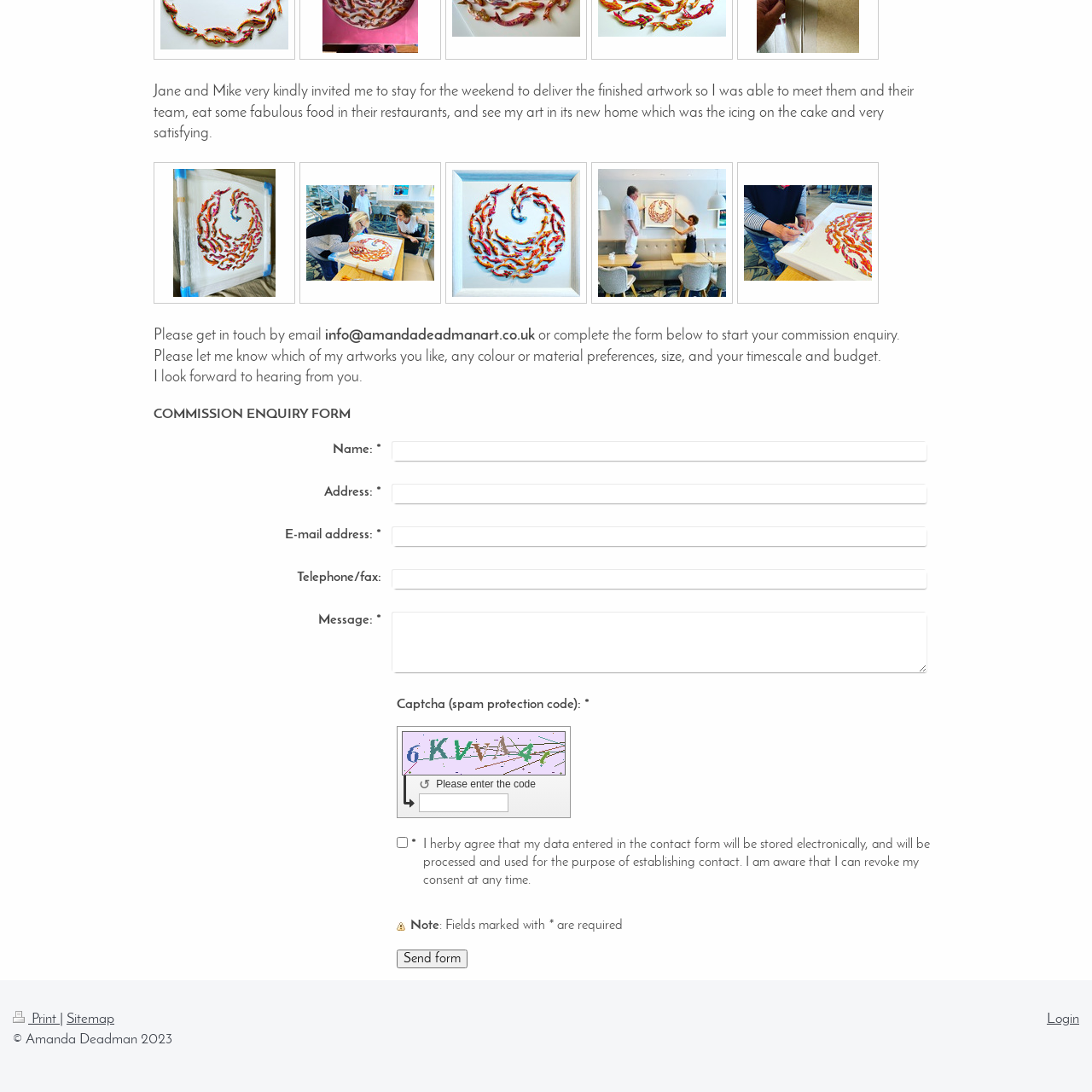What is the purpose of the form on the webpage?
Provide an in-depth and detailed answer to the question.

The form on the webpage is labeled as 'COMMISSION ENQUIRY FORM' and is used to collect information from users who are interested in commissioning an artwork from the artist.